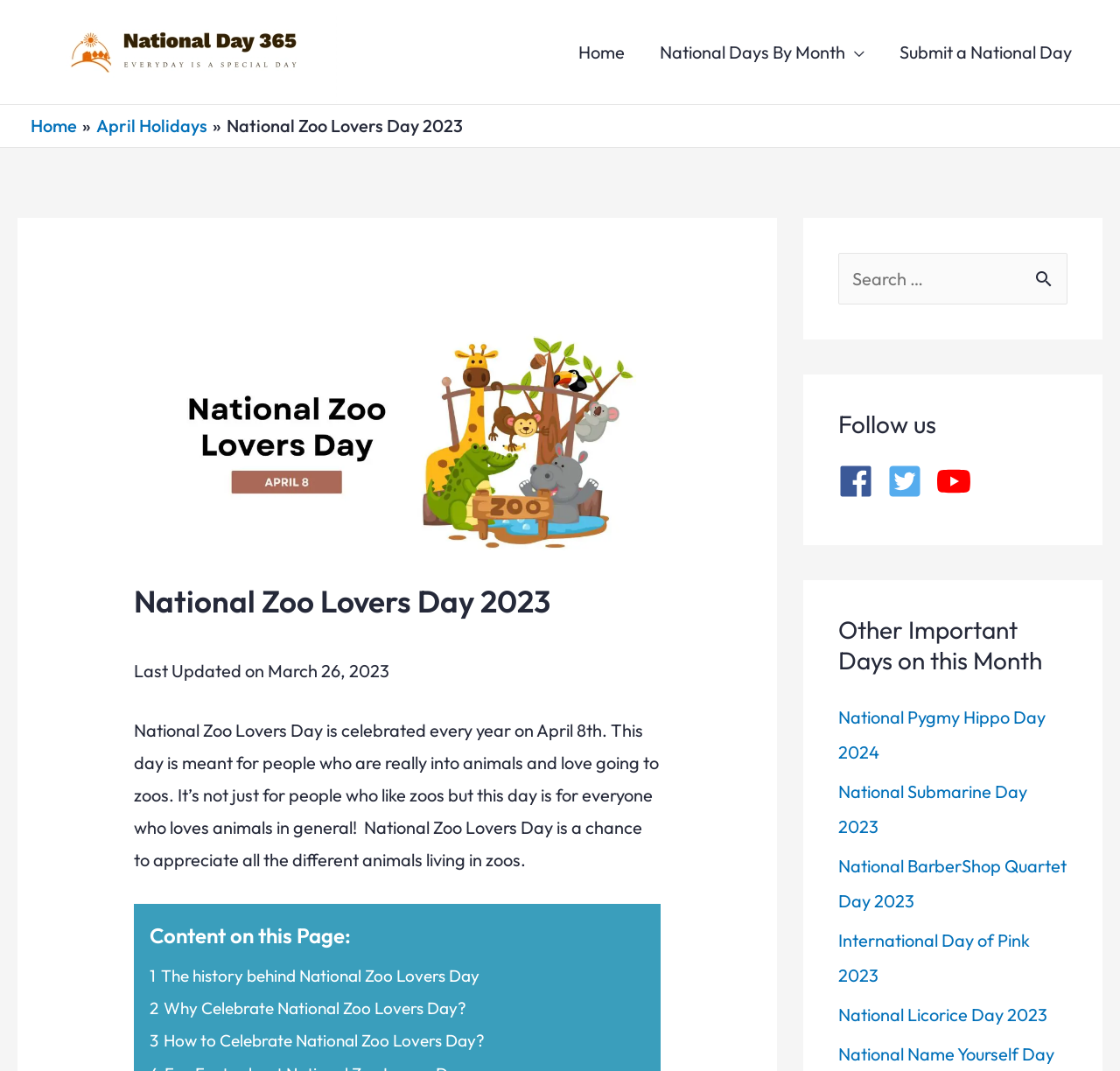Please locate the clickable area by providing the bounding box coordinates to follow this instruction: "Follow on Facebook".

[0.748, 0.433, 0.789, 0.466]